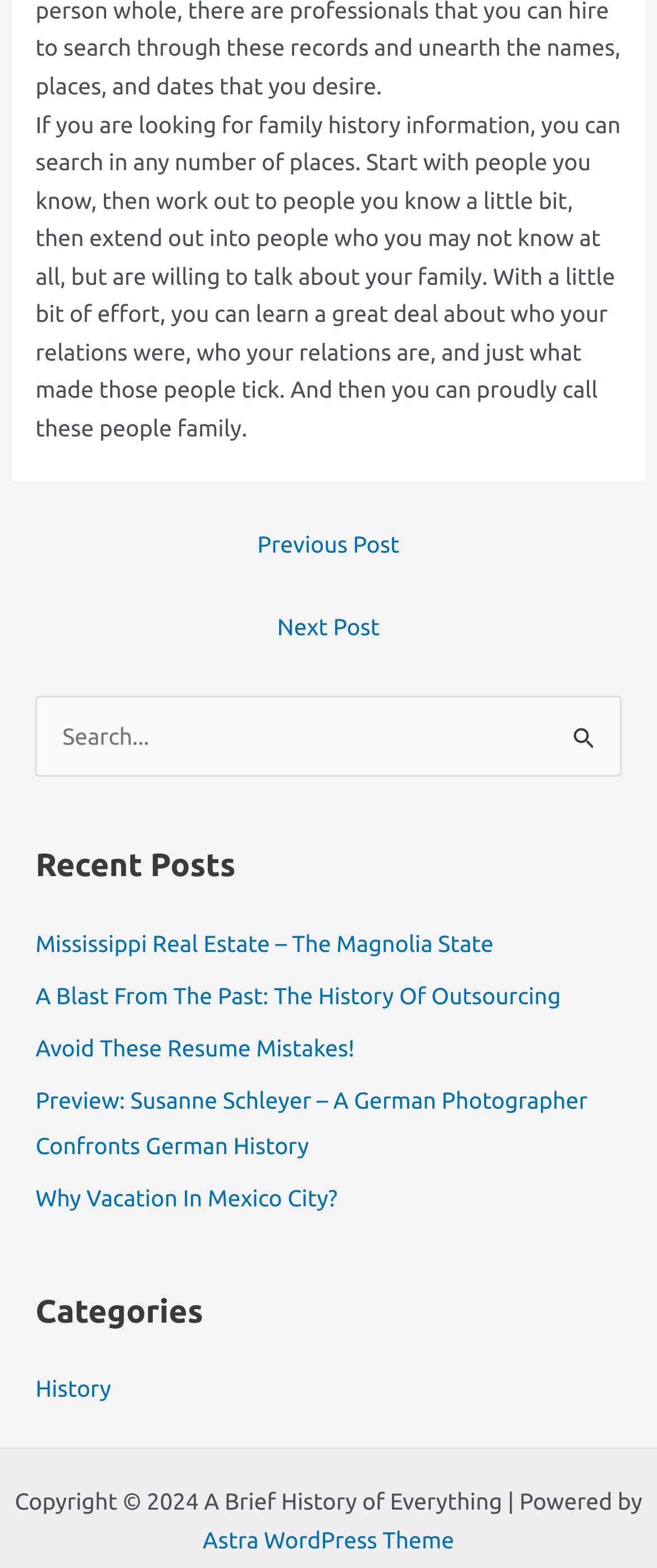What is the purpose of the search box?
Can you offer a detailed and complete answer to this question?

The search box is located in the middle of the webpage, and it has a label 'Search for:' next to it. The presence of this search box suggests that the webpage is related to searching for family history information. The text above the search box also provides guidance on how to search for family history information, further supporting this conclusion.